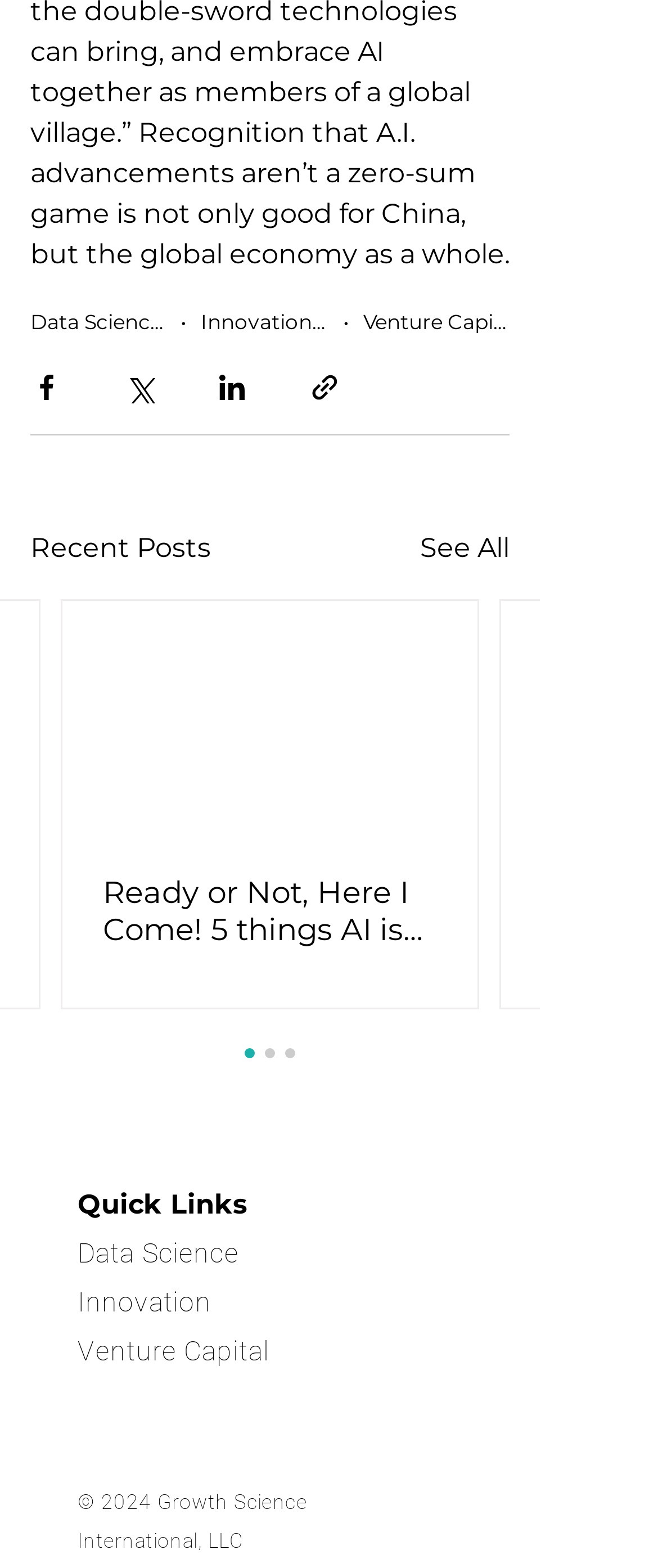Find the bounding box coordinates for the area you need to click to carry out the instruction: "Read the article 'Ready or Not, Here I Come! 5 things AI is teaching us about innovation and market behavior'". The coordinates should be four float numbers between 0 and 1, indicated as [left, top, right, bottom].

[0.156, 0.558, 0.664, 0.605]